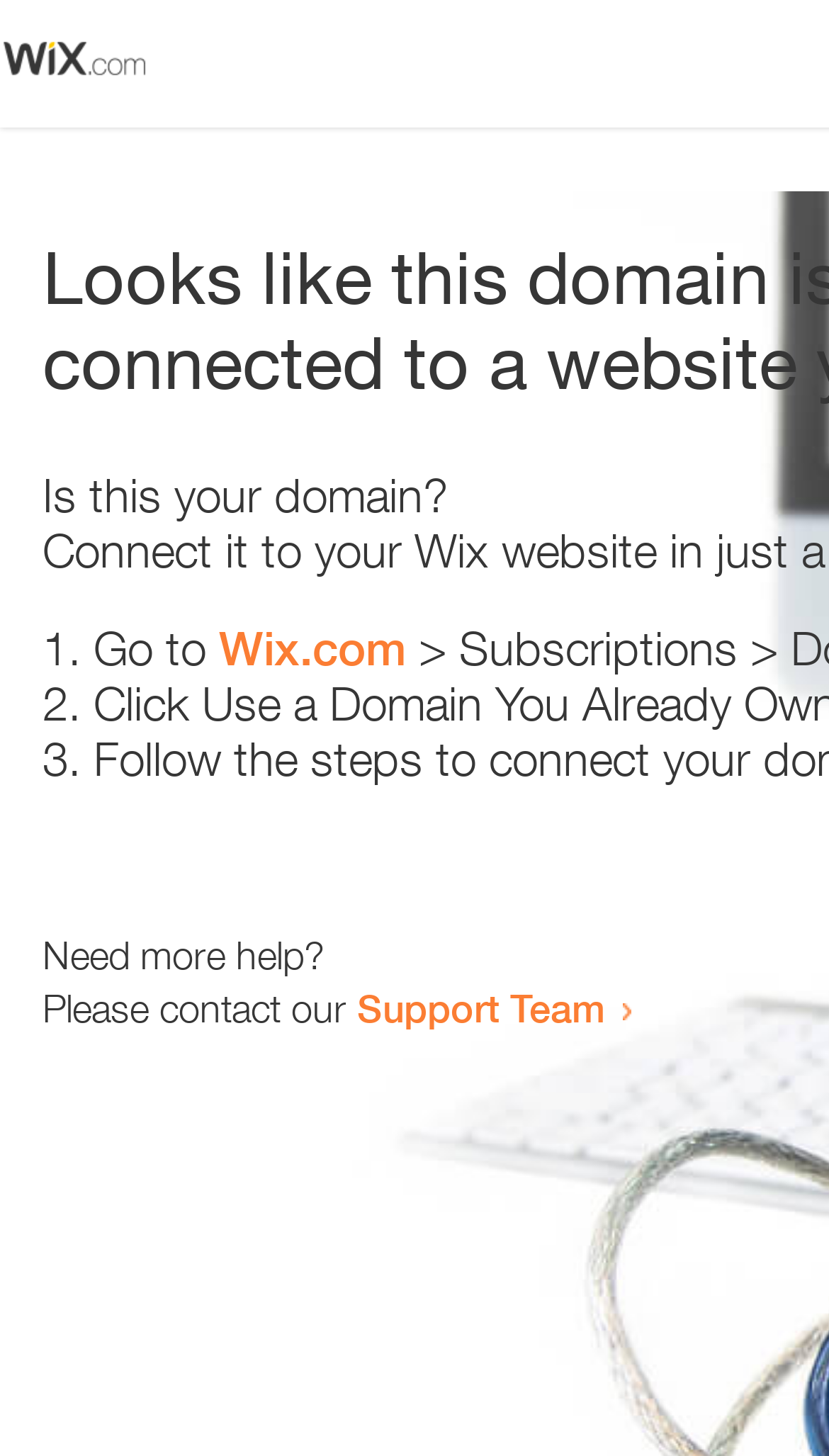Given the element description "Wix.com", identify the bounding box of the corresponding UI element.

[0.264, 0.426, 0.49, 0.464]